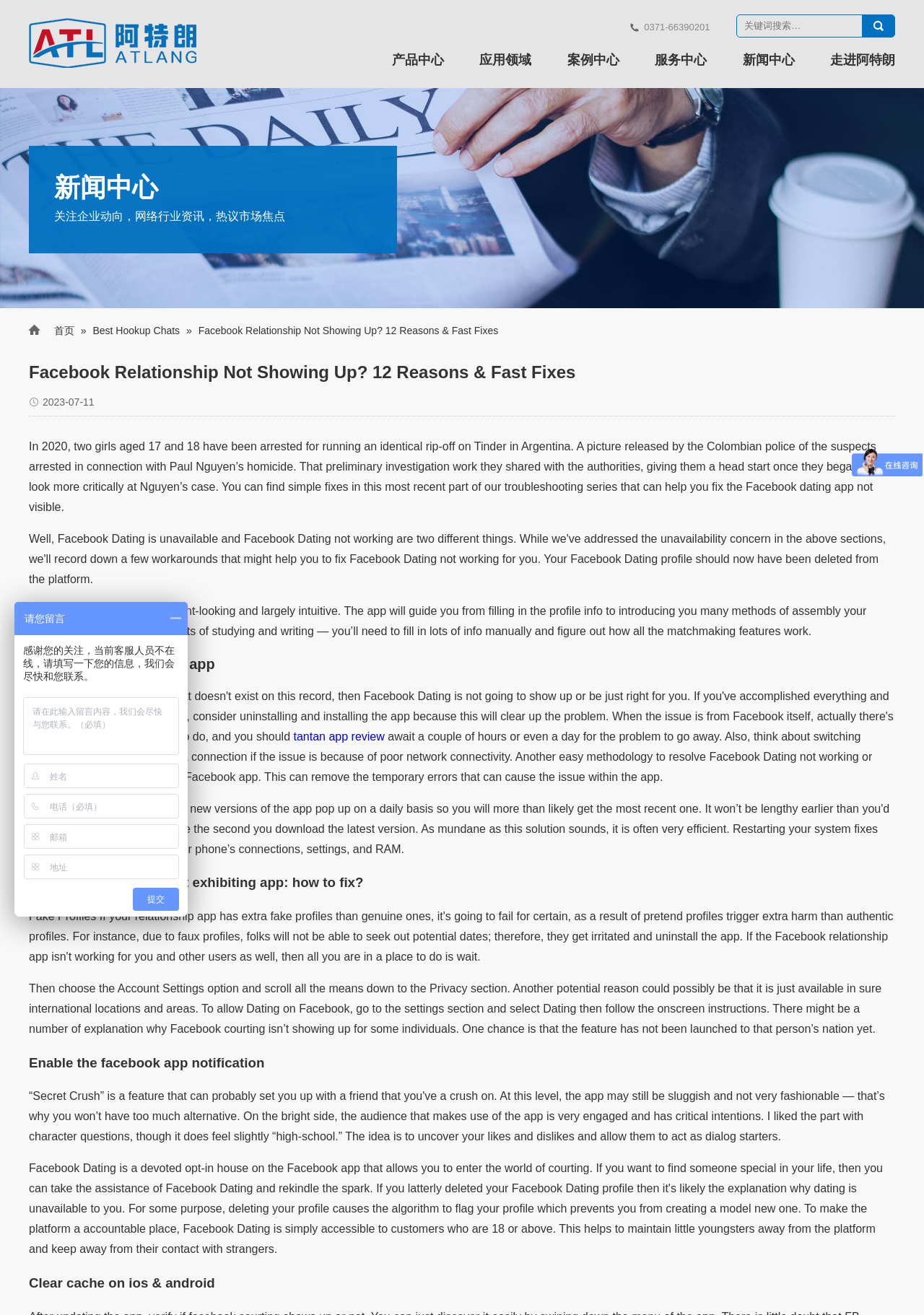Identify the bounding box coordinates for the UI element described as: "name="s" placeholder="关键词搜索…"". The coordinates should be provided as four floats between 0 and 1: [left, top, right, bottom].

[0.798, 0.014, 0.968, 0.025]